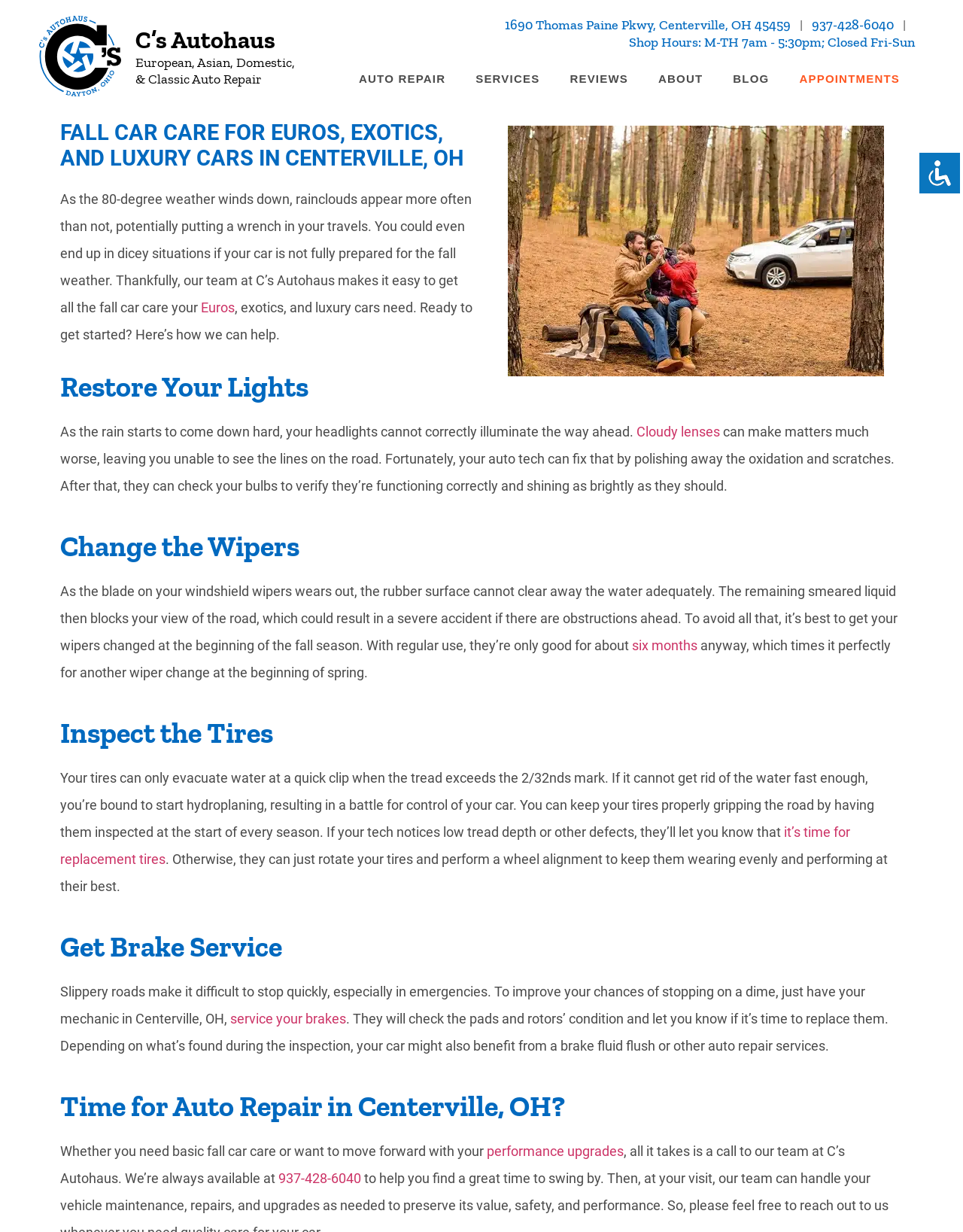Answer the question in one word or a short phrase:
What is the name of the auto repair shop?

C's Autohaus